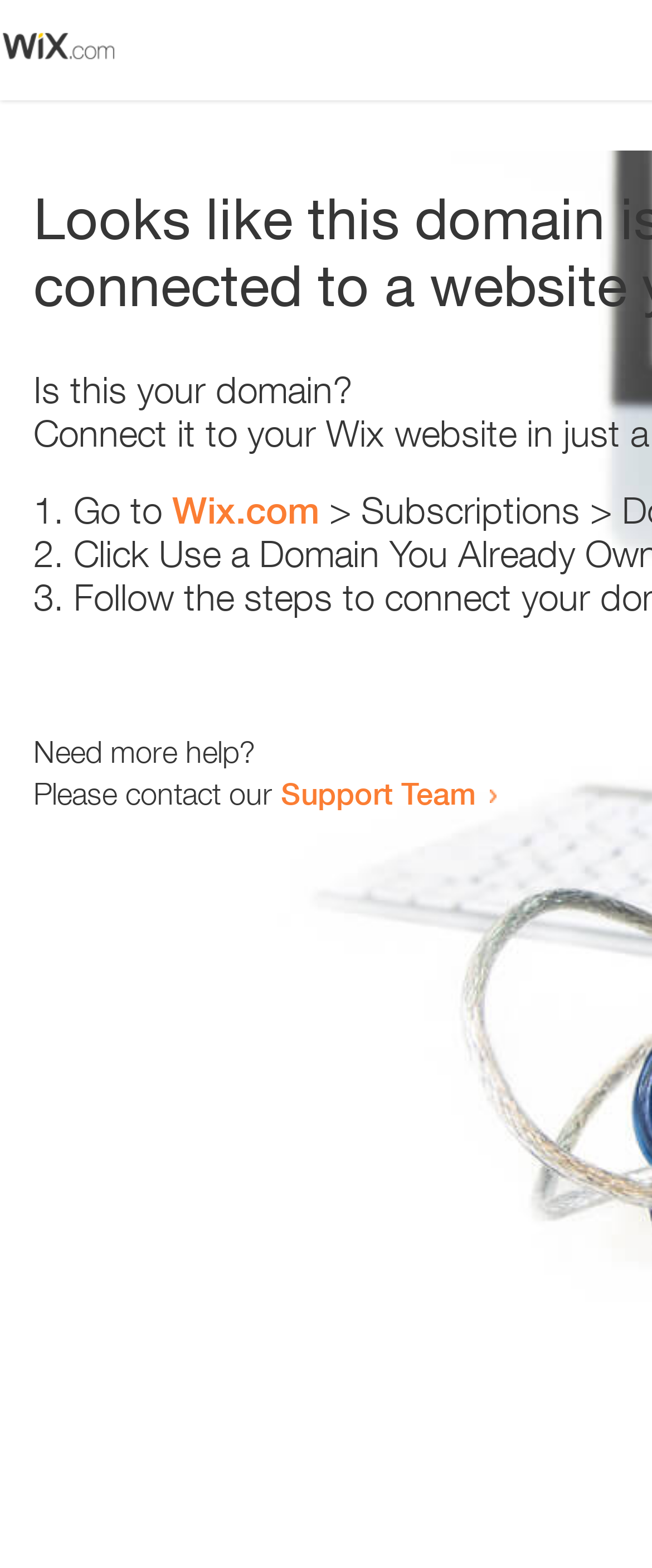What is the support team contact method?
Using the screenshot, give a one-word or short phrase answer.

Contact